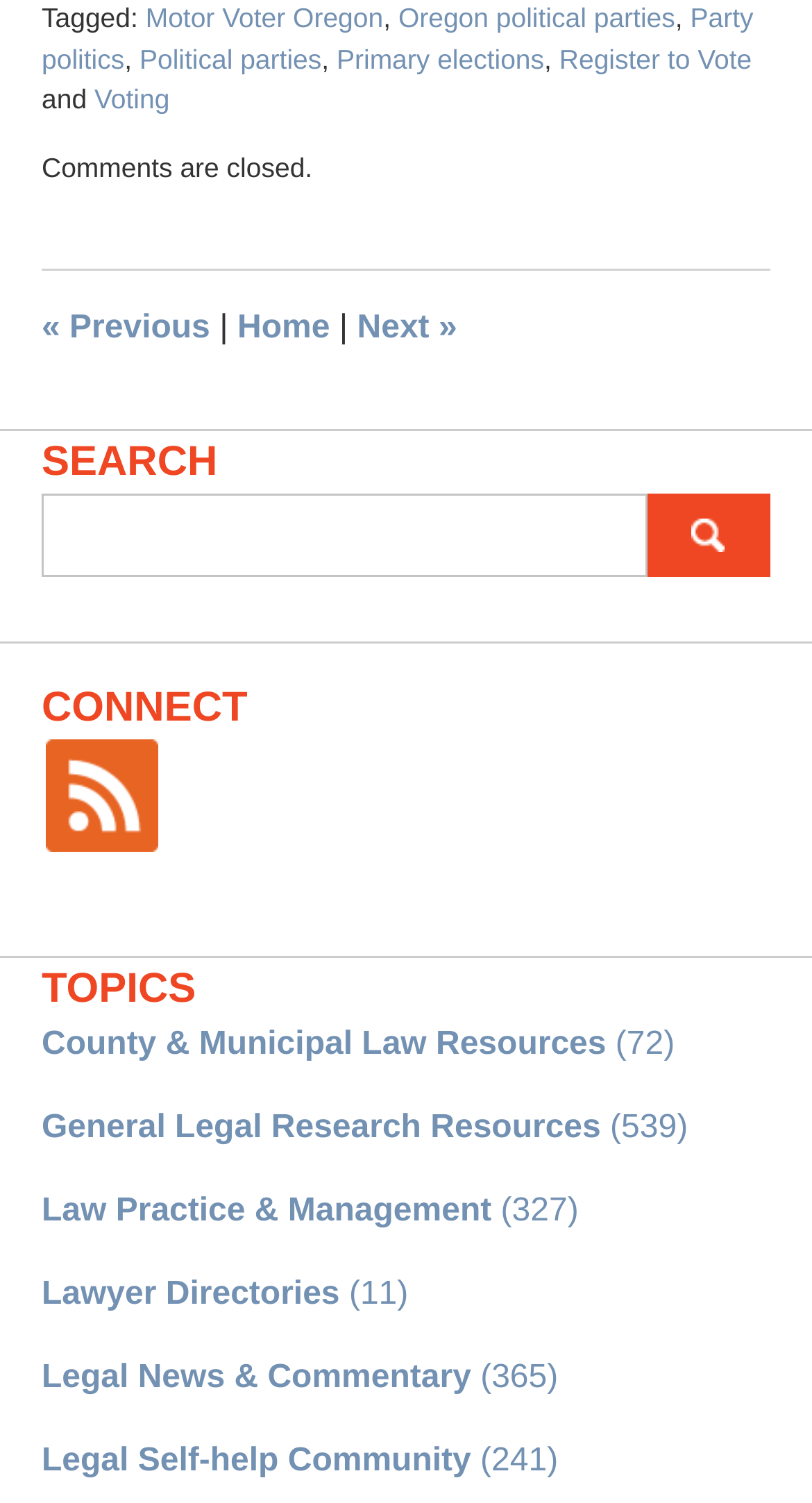Answer the question below in one word or phrase:
What is the first topic listed under 'TOPICS'?

County & Municipal Law Resources